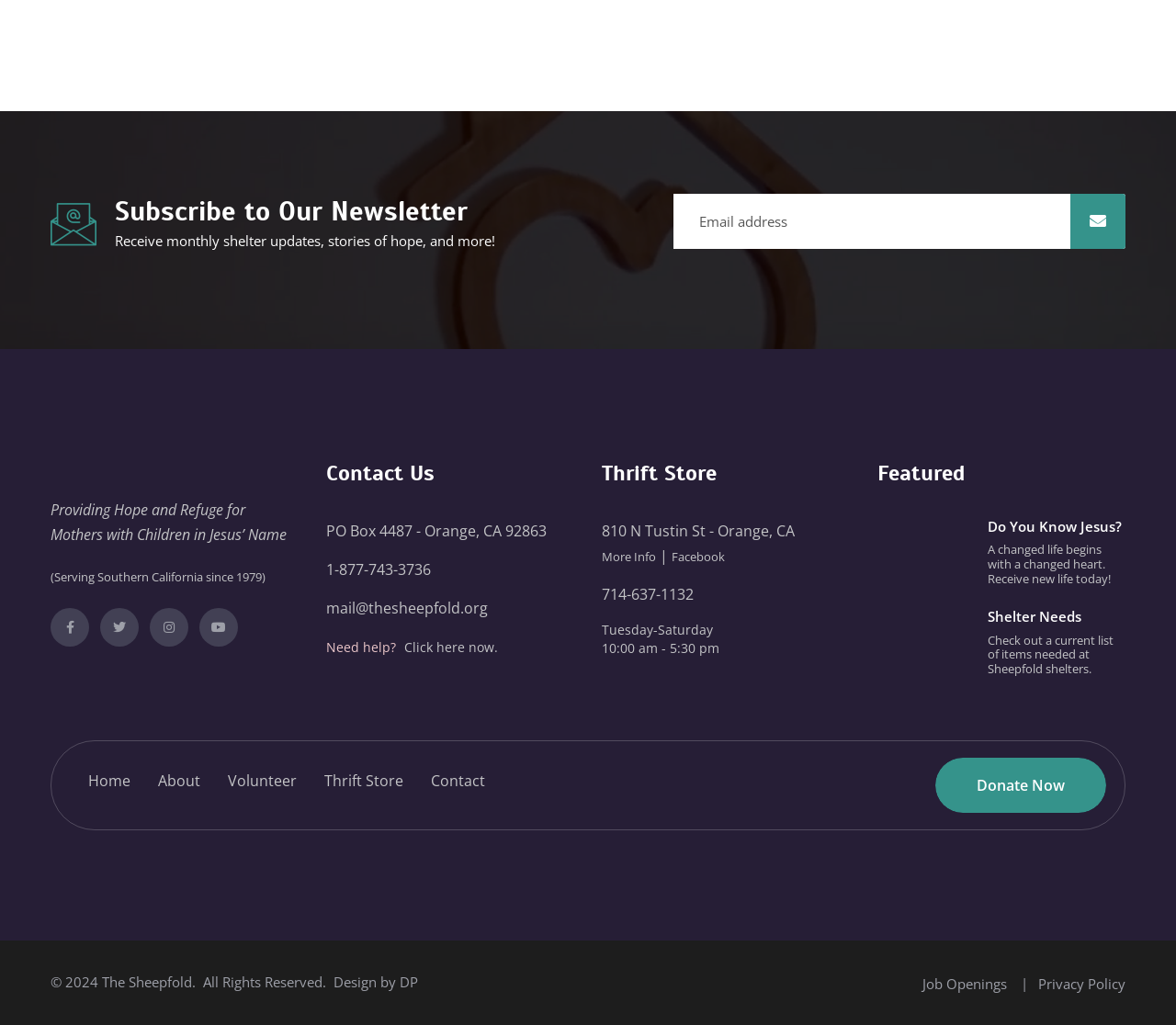What is the purpose of the 'Subscribe to Our Newsletter' section?
Refer to the image and give a detailed answer to the query.

The 'Subscribe to Our Newsletter' section is located at the top of the webpage, and it has a textbox to input an email address and a button to submit. The static text above the textbox says 'Receive monthly shelter updates, stories of hope, and more!', indicating that the purpose of this section is to allow users to subscribe to a monthly newsletter.